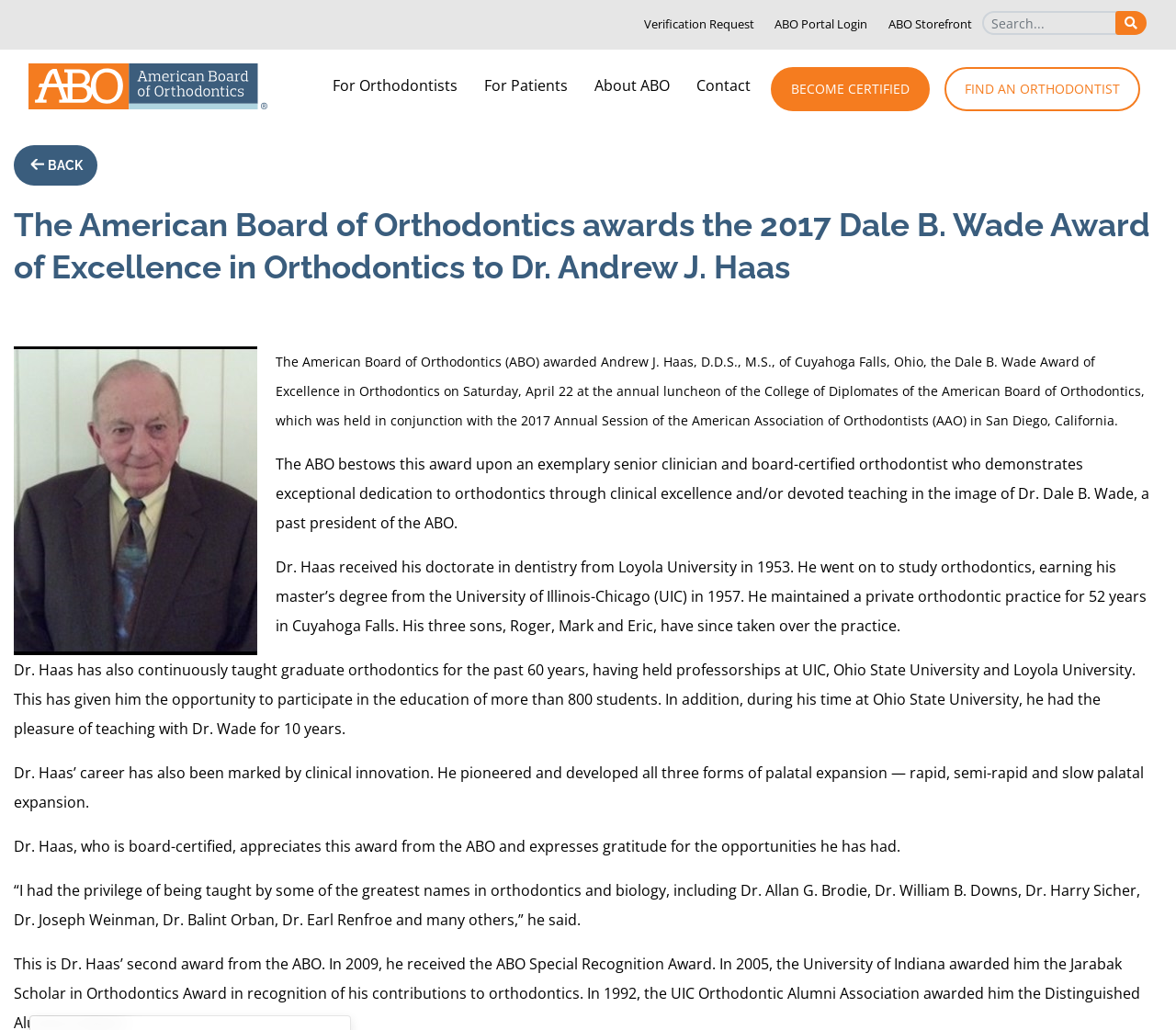Please locate the bounding box coordinates of the region I need to click to follow this instruction: "Login to ABO Portal".

[0.65, 0.011, 0.747, 0.036]